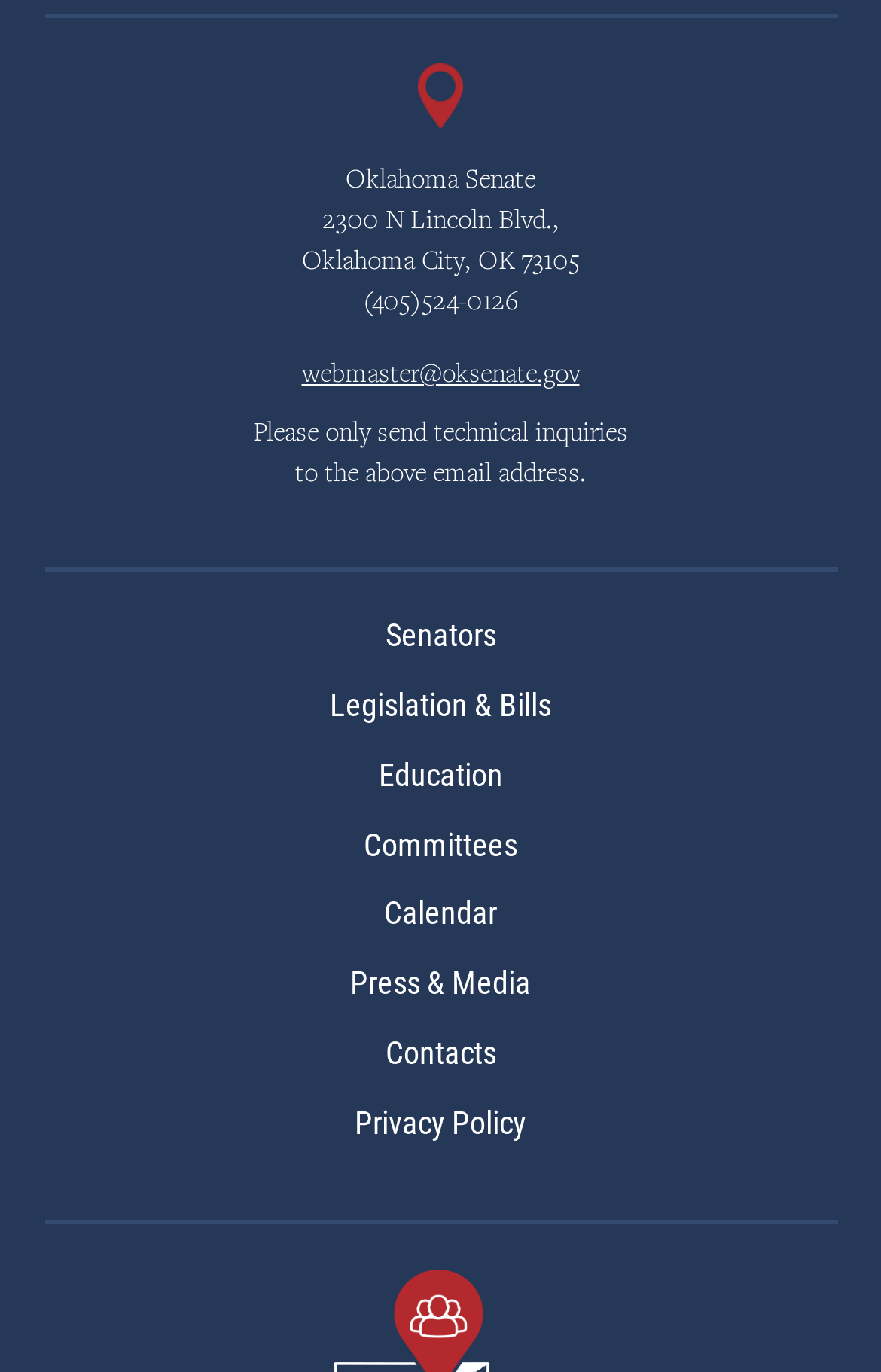Please answer the following question using a single word or phrase: 
What is the phone number of Oklahoma Senate?

(405)524-0126